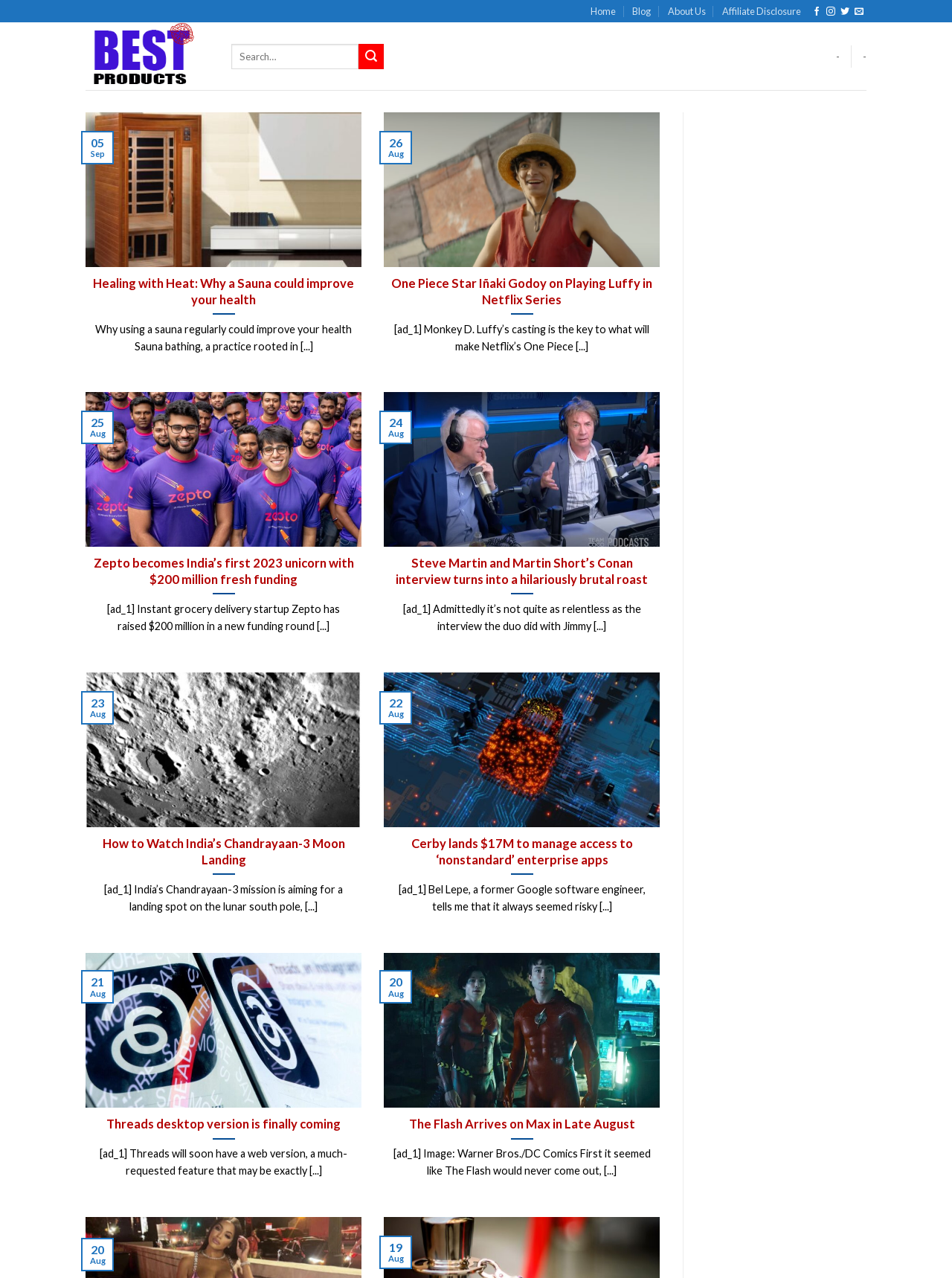What is the purpose of the search box?
Provide a detailed answer to the question, using the image to inform your response.

Based on the webpage structure, I can see a search box with a submit button, which suggests that users can input keywords to search for specific products or content within the website.